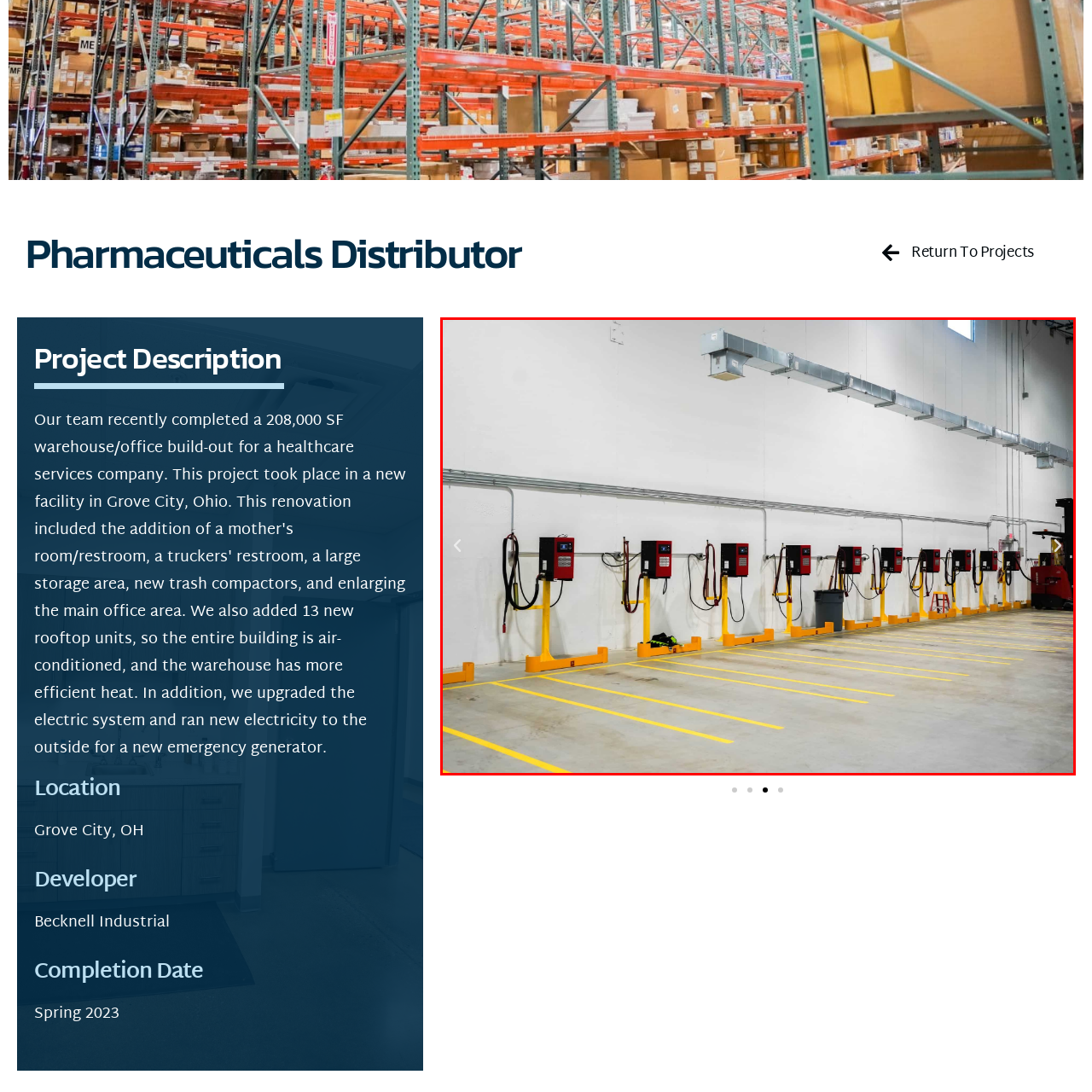Generate a thorough description of the part of the image enclosed by the red boundary.

The image showcases a meticulously designed area within a warehouse, specifically dedicated to the charging stations for electric equipment. This modern facility features several charging units mounted on a white wall, each equipped with cables. The stations are bright red, contrasting with the yellow safety bases, and are positioned at regular intervals, highlighting efficiency and organized layout. Below the charging units, the flooring is marked with bright yellow lines, creating designated parking spaces for vehicles or equipment. This setup emphasizes a functional and accessible environment in the healthcare services facility located in Grove City, Ohio, part of a substantial 208,000 square foot build-out aimed at enhancing operational efficiency.